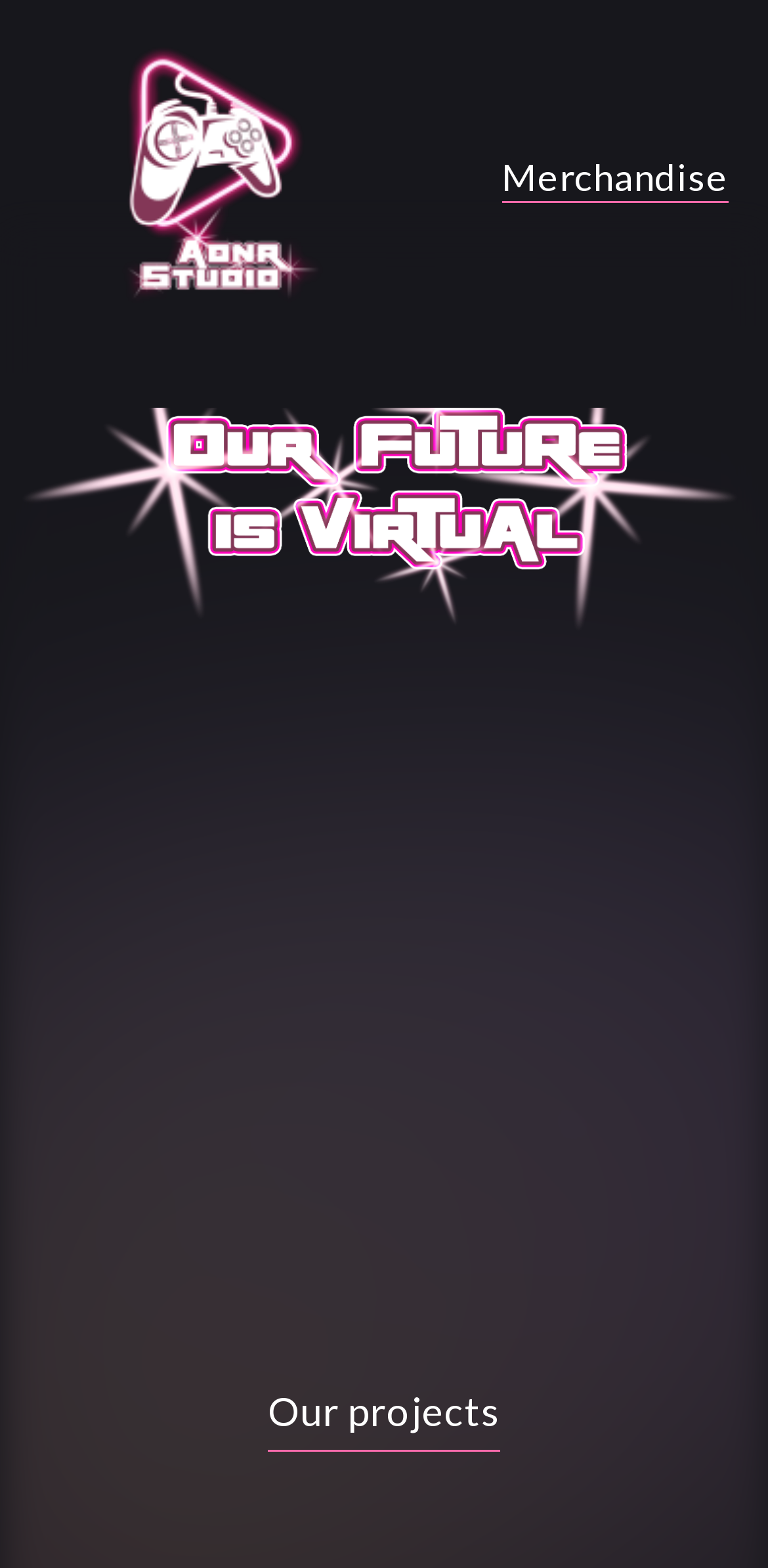Provide the bounding box coordinates of the UI element that matches the description: "Merchandise".

[0.653, 0.098, 0.949, 0.127]